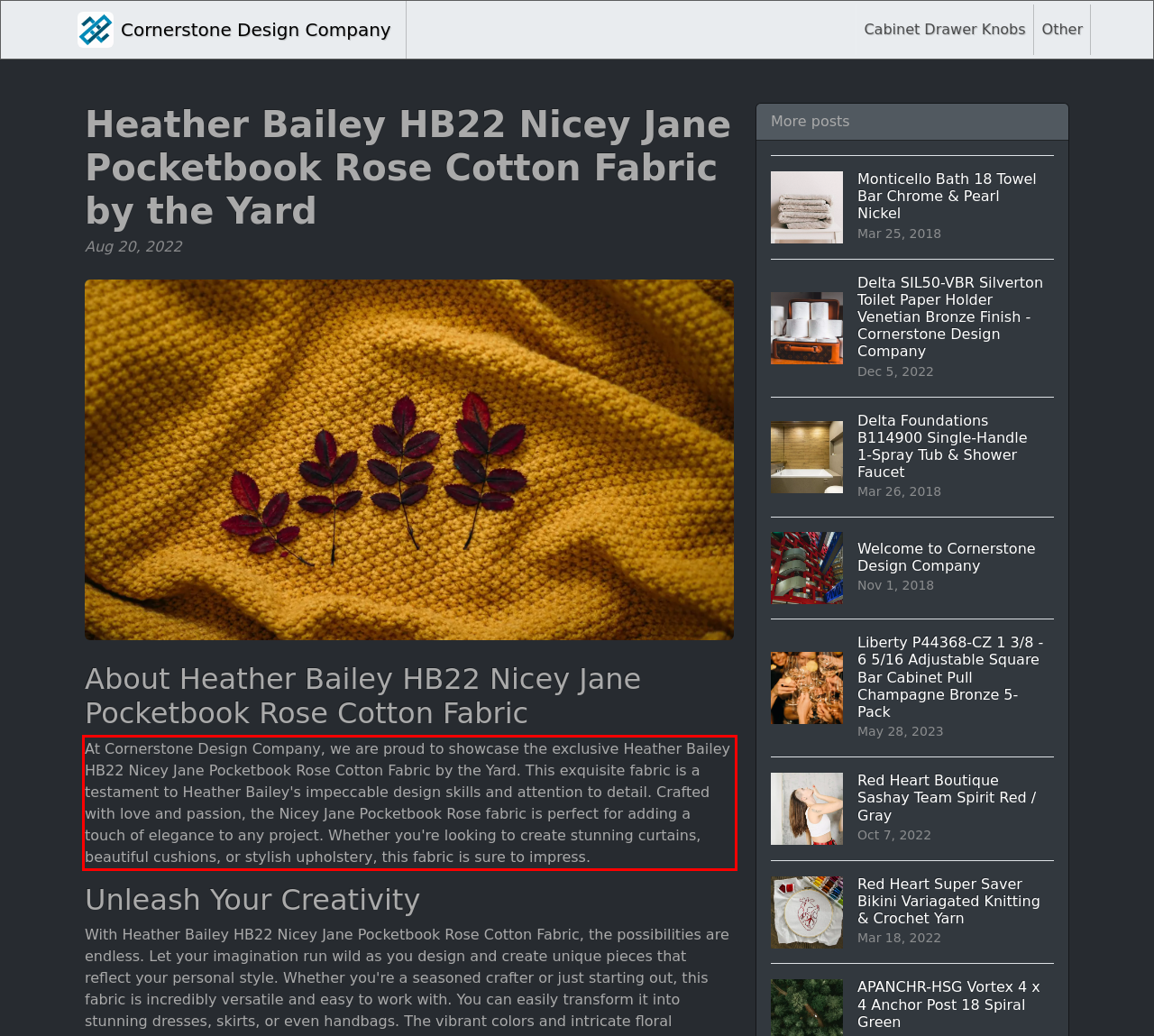Look at the screenshot of the webpage, locate the red rectangle bounding box, and generate the text content that it contains.

At Cornerstone Design Company, we are proud to showcase the exclusive Heather Bailey HB22 Nicey Jane Pocketbook Rose Cotton Fabric by the Yard. This exquisite fabric is a testament to Heather Bailey's impeccable design skills and attention to detail. Crafted with love and passion, the Nicey Jane Pocketbook Rose fabric is perfect for adding a touch of elegance to any project. Whether you're looking to create stunning curtains, beautiful cushions, or stylish upholstery, this fabric is sure to impress.